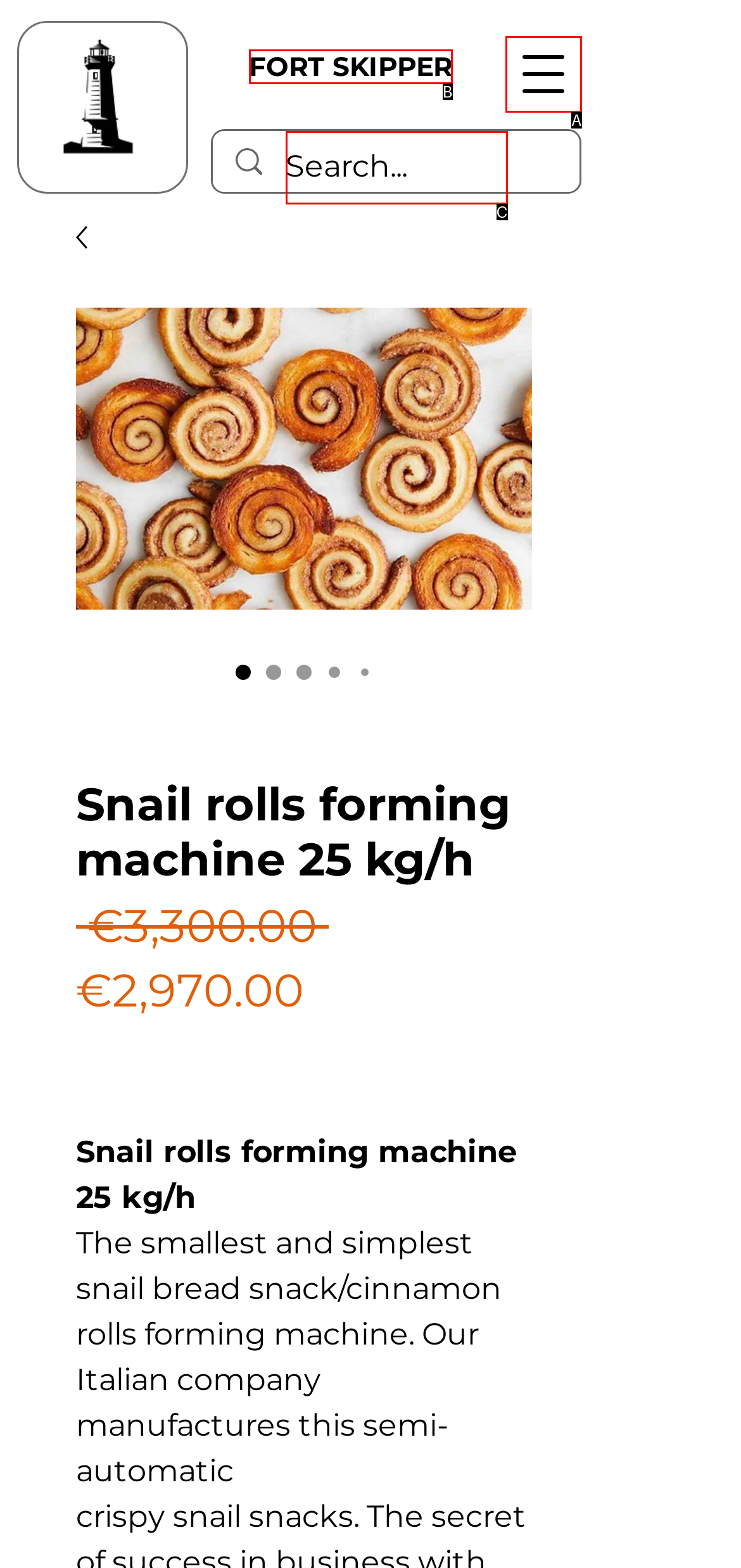Identify which option matches the following description: aria-label="Search..." name="q" placeholder="Search..."
Answer by giving the letter of the correct option directly.

C